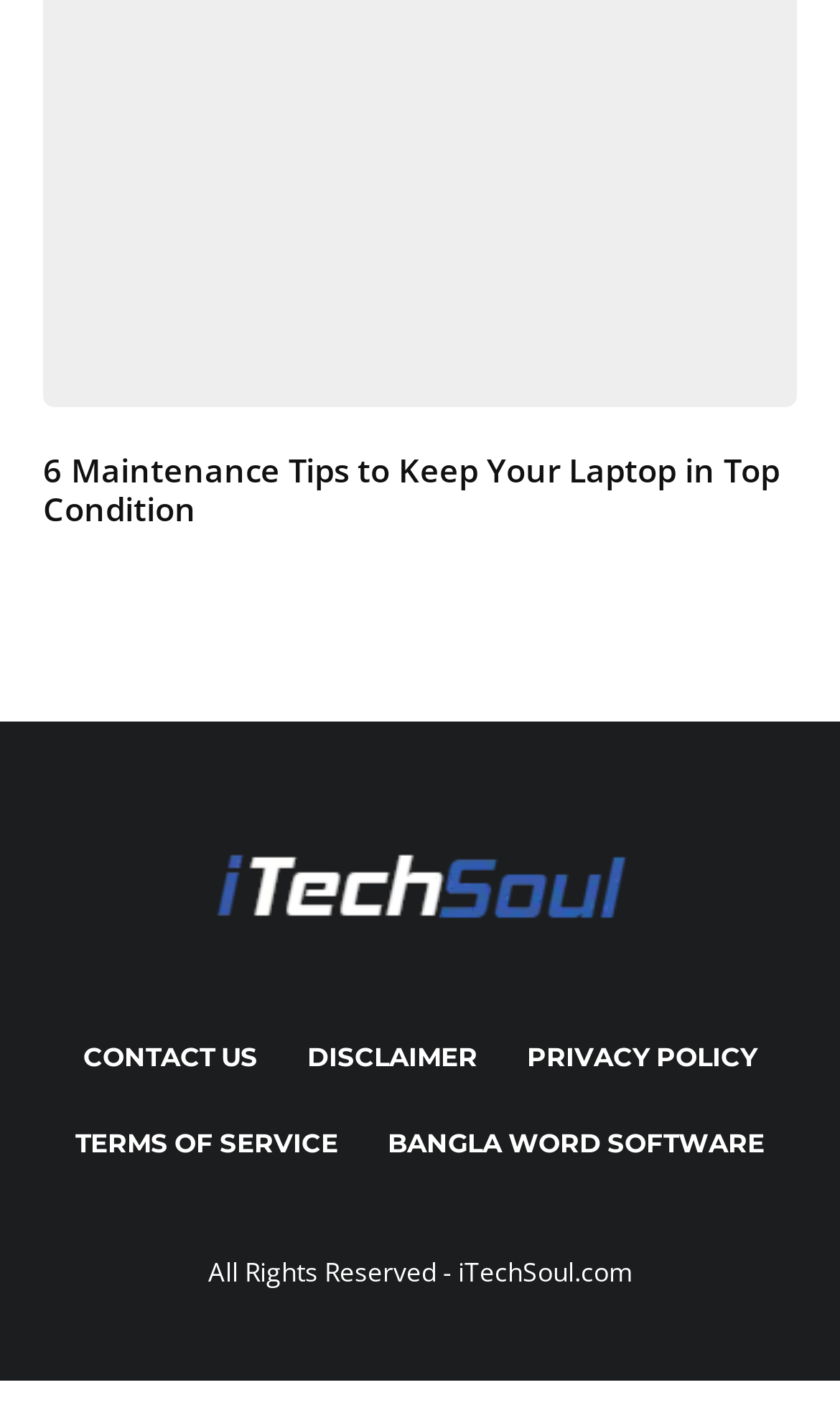How many links are there in the footer section? Based on the image, give a response in one word or a short phrase.

5